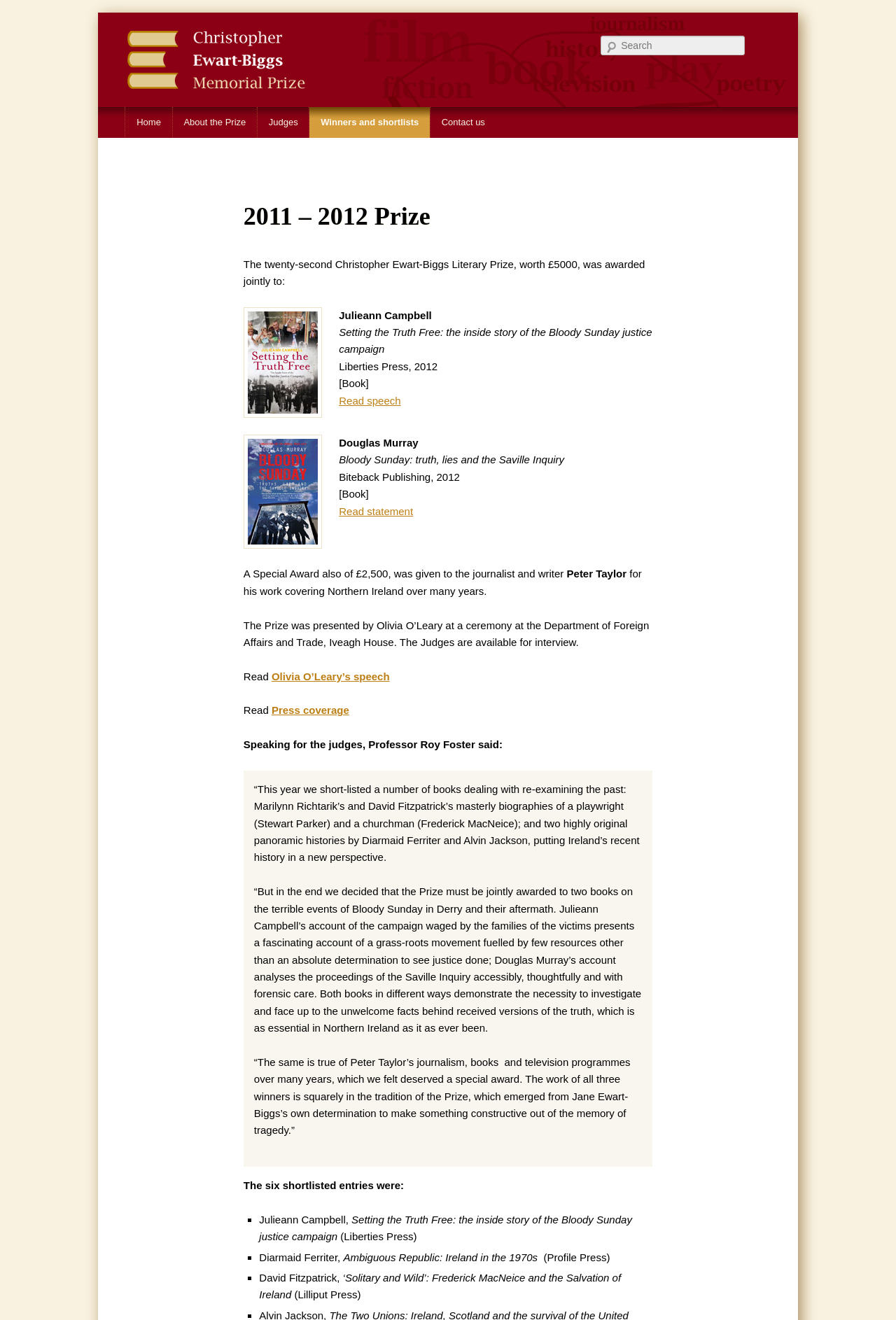Reply to the question with a brief word or phrase: What is the name of the literary prize?

Christopher Ewart-Biggs Memorial Prize